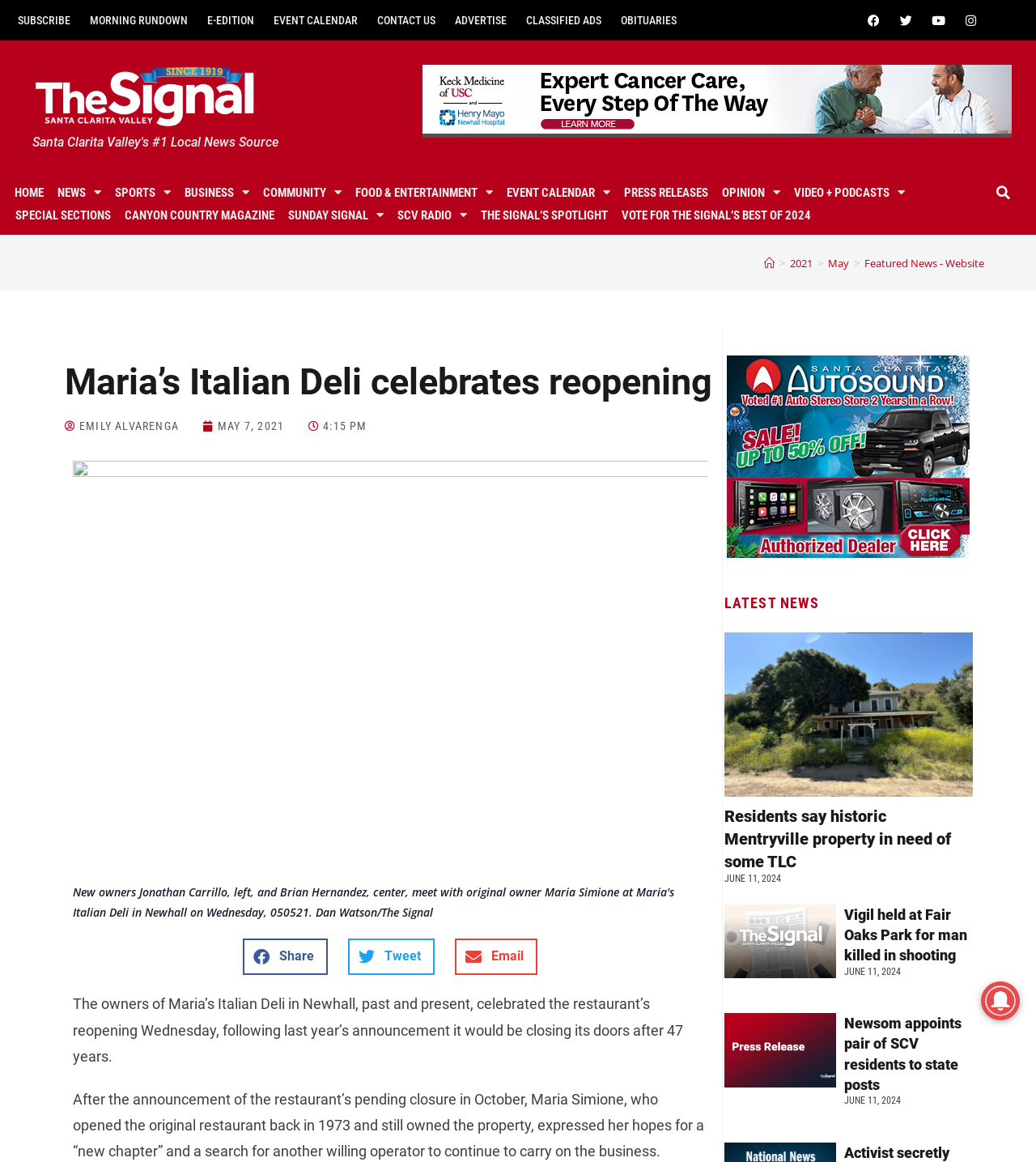Find and indicate the bounding box coordinates of the region you should select to follow the given instruction: "Check the event calendar".

[0.337, 0.156, 0.482, 0.176]